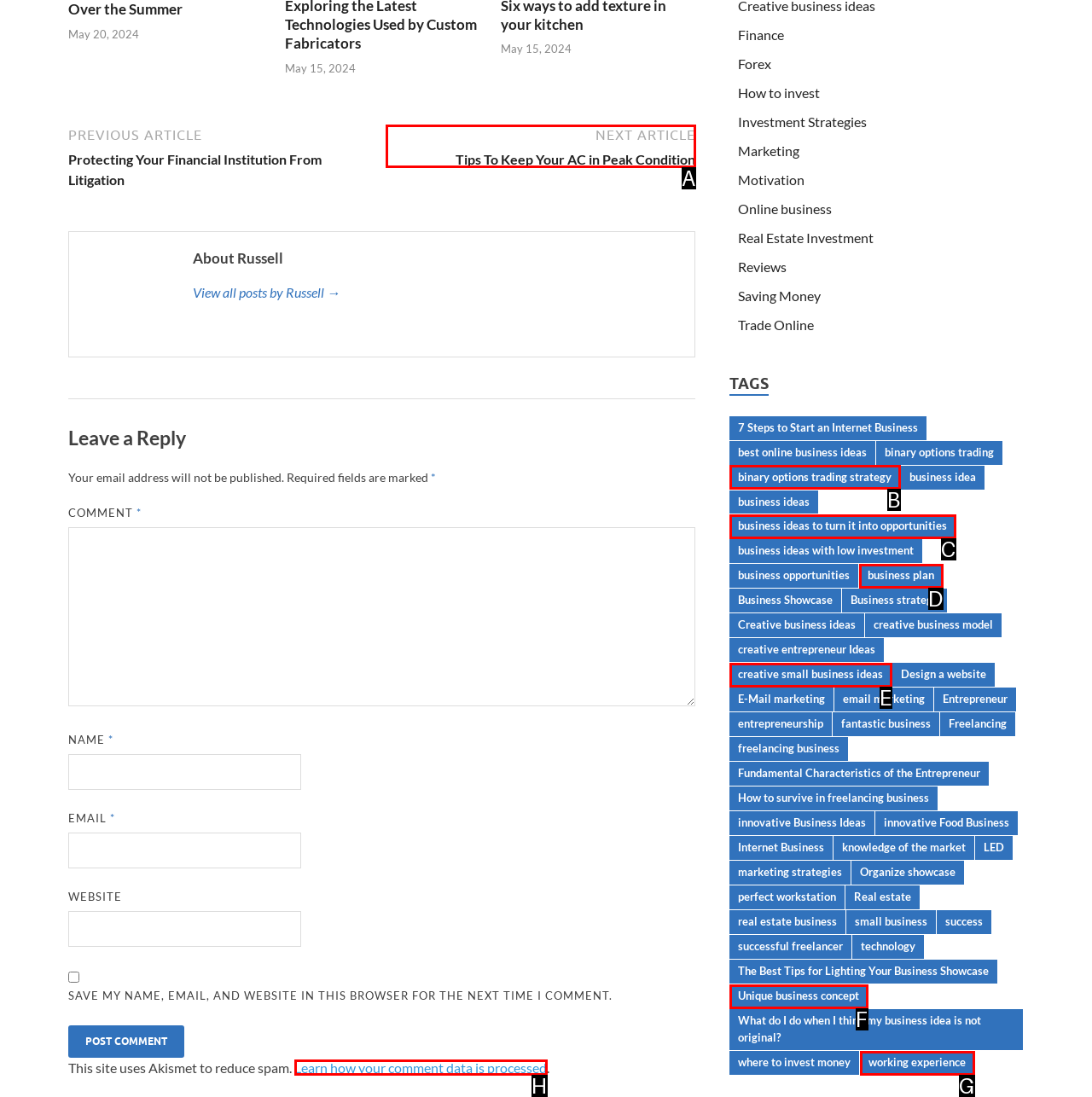Pick the HTML element that should be clicked to execute the task: Learn how your comment data is processed
Respond with the letter corresponding to the correct choice.

H